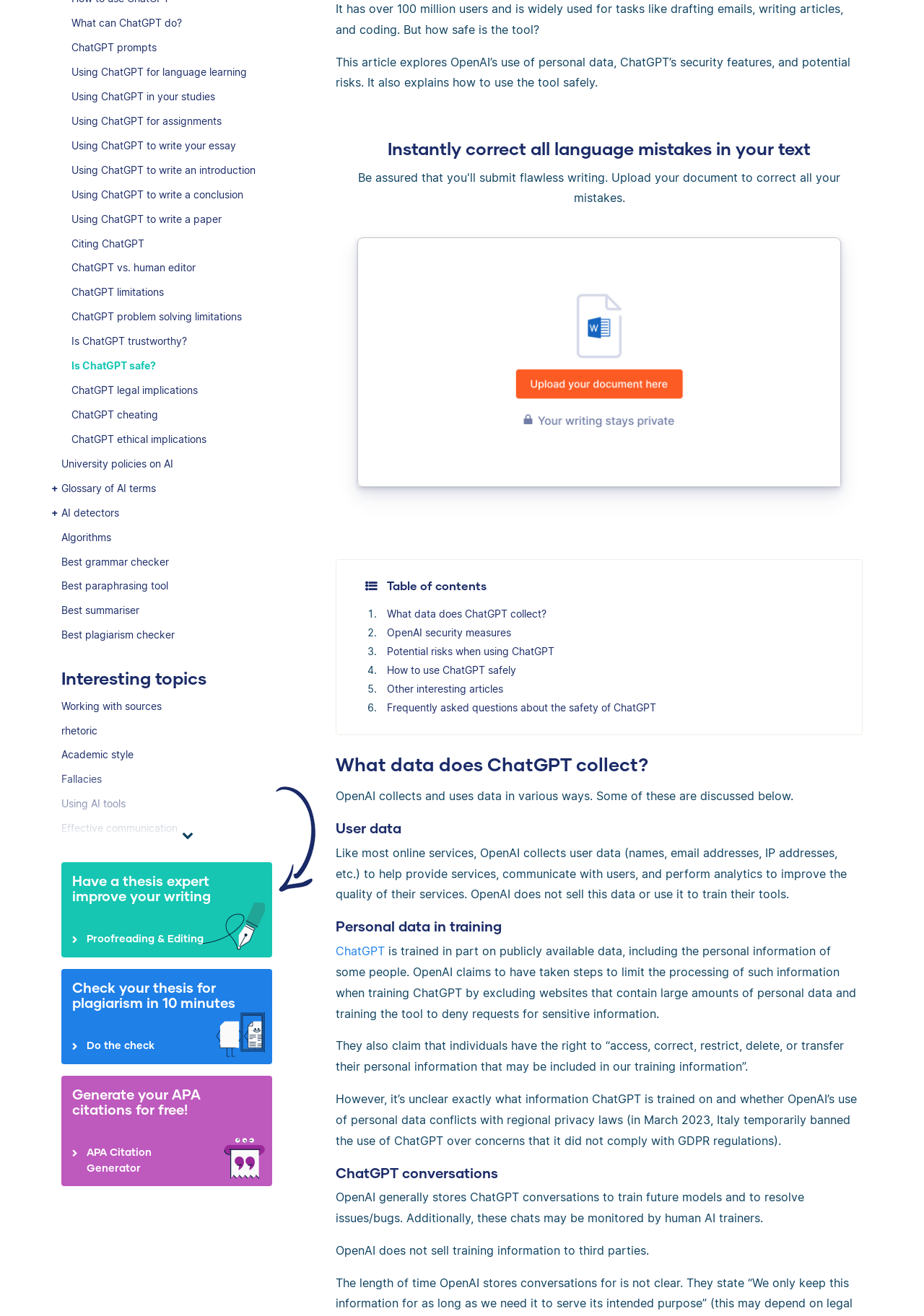Identify the bounding box coordinates for the UI element mentioned here: "Citing ChatGPT". Provide the coordinates as four float values between 0 and 1, i.e., [left, top, right, bottom].

[0.078, 0.176, 0.34, 0.194]